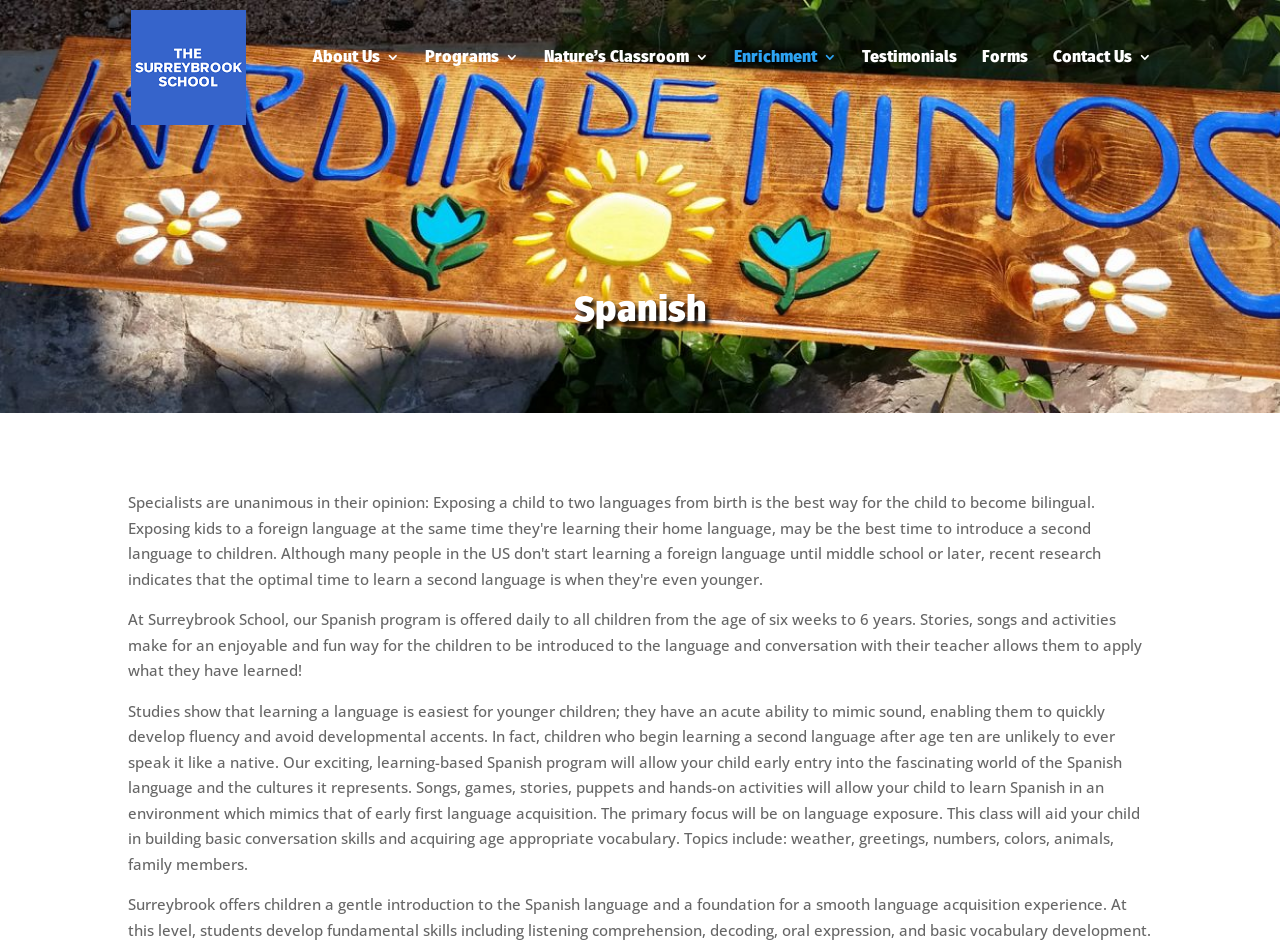Please determine the bounding box coordinates for the element that should be clicked to follow these instructions: "Share this article on Facebook".

None